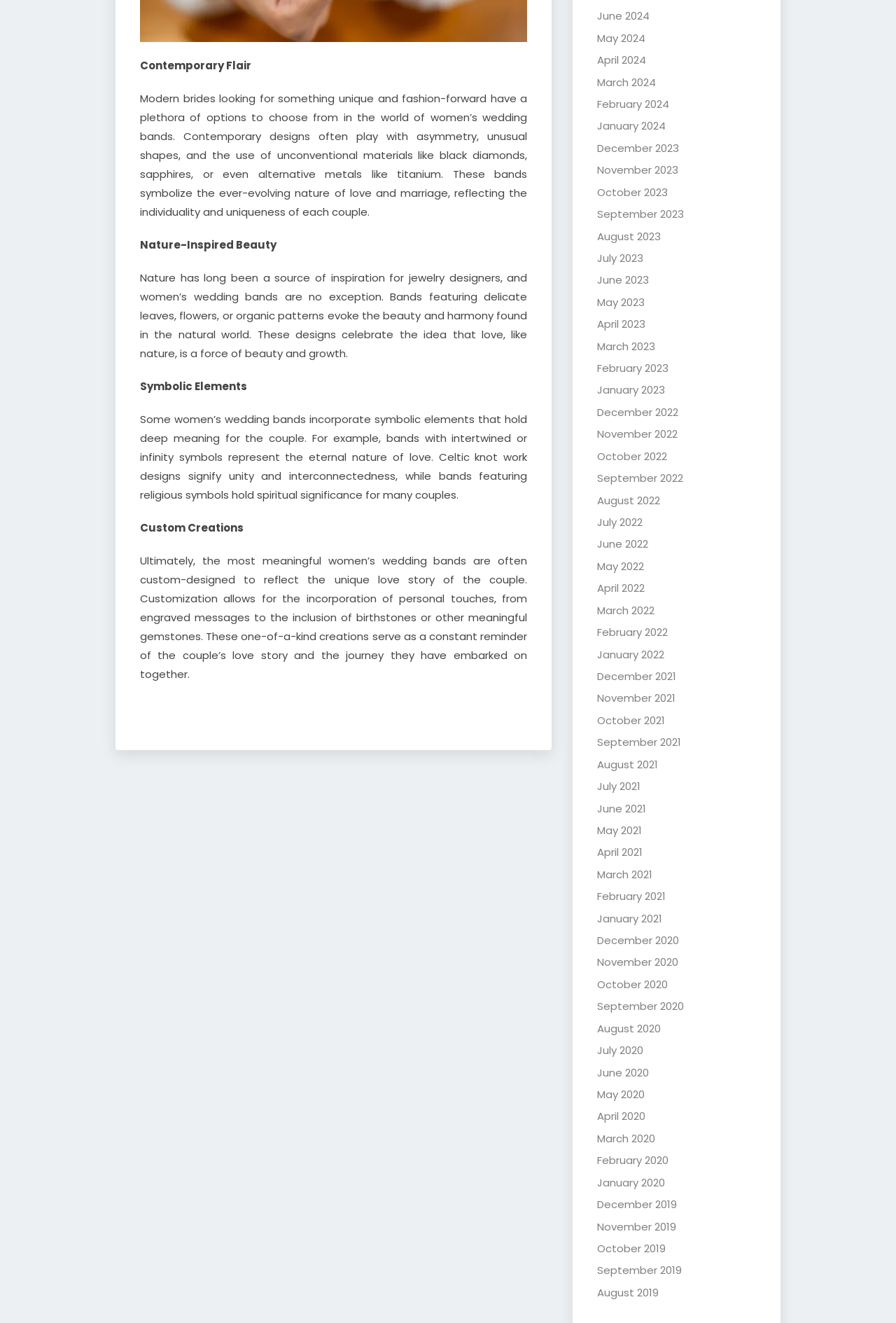Pinpoint the bounding box coordinates for the area that should be clicked to perform the following instruction: "Read the 'News center' page".

None